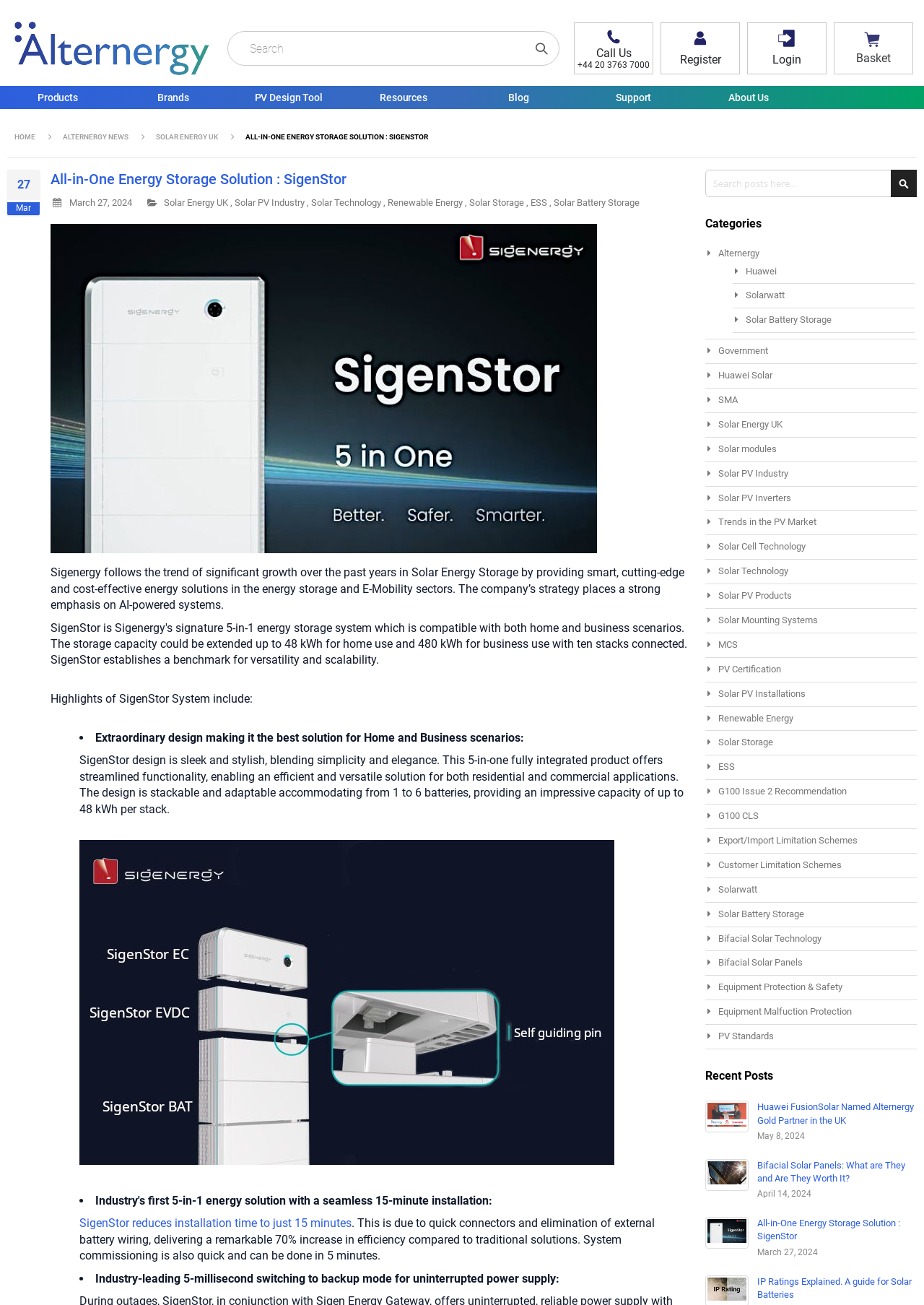For the given element description Alternergy News, determine the bounding box coordinates of the UI element. The coordinates should follow the format (top-left x, top-left y, bottom-right x, bottom-right y) and be within the range of 0 to 1.

[0.068, 0.101, 0.139, 0.109]